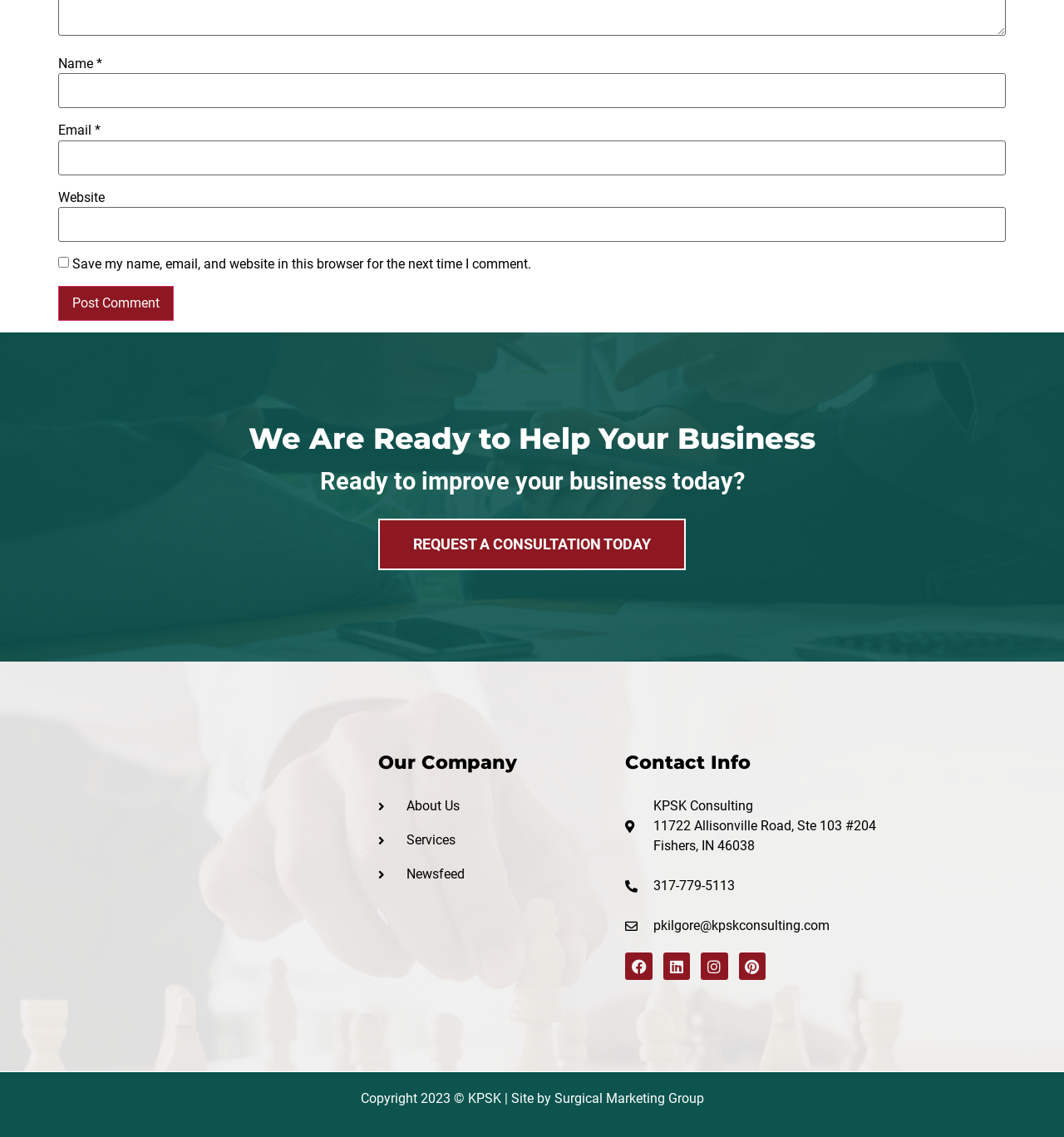Based on the visual content of the image, answer the question thoroughly: What is the company name?

The company name can be found in the Contact Info section, where it is written as 'KPSK Consulting' in a static text element.